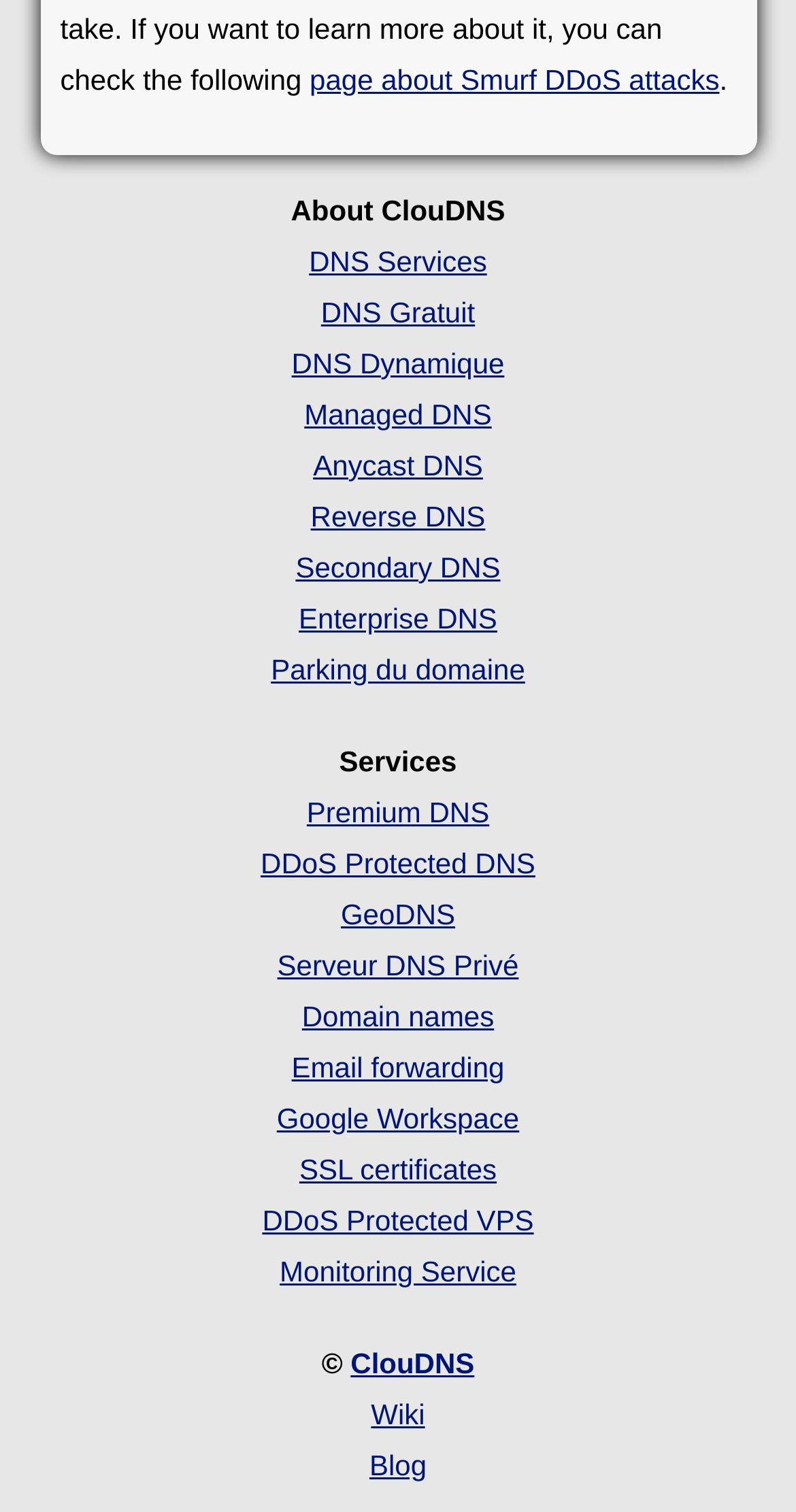Using the image as a reference, answer the following question in as much detail as possible:
How many DNS services are listed?

I counted the number of links with 'DNS' in their text, starting from 'DNS Services' to 'Reverse DNS', and found 13 different DNS services listed.